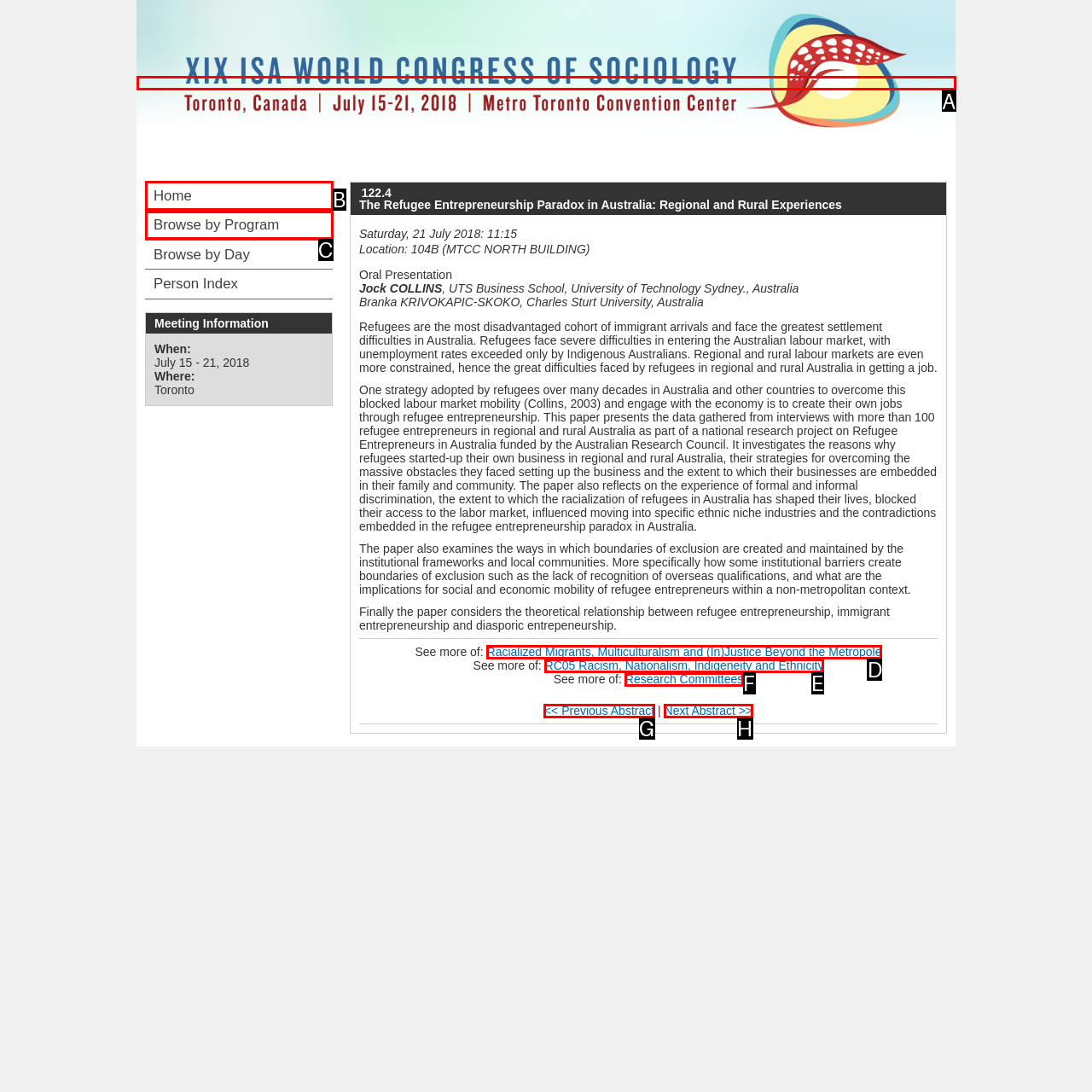Select the appropriate HTML element to click on to finish the task: Browse by program.
Answer with the letter corresponding to the selected option.

C